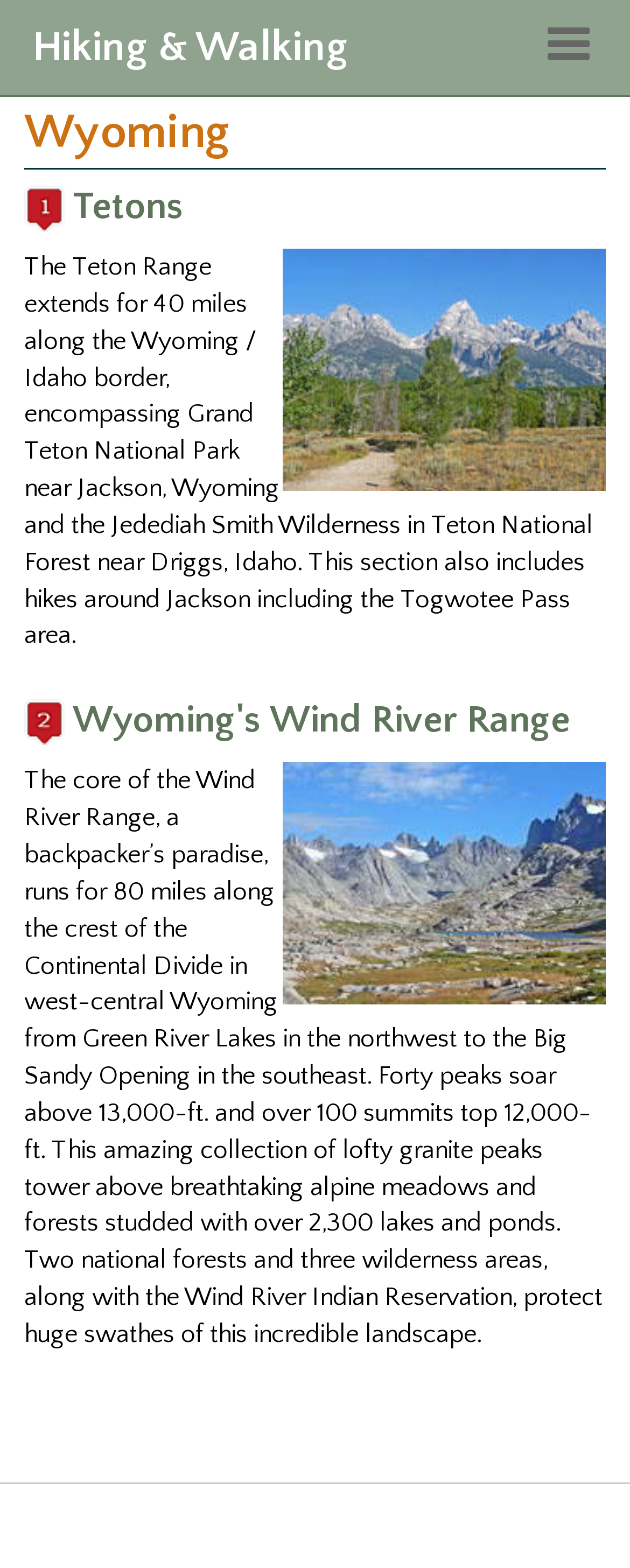Using the given description, provide the bounding box coordinates formatted as (top-left x, top-left y, bottom-right x, bottom-right y), with all values being floating point numbers between 0 and 1. Description: Toggle navigation

[0.844, 0.008, 0.962, 0.047]